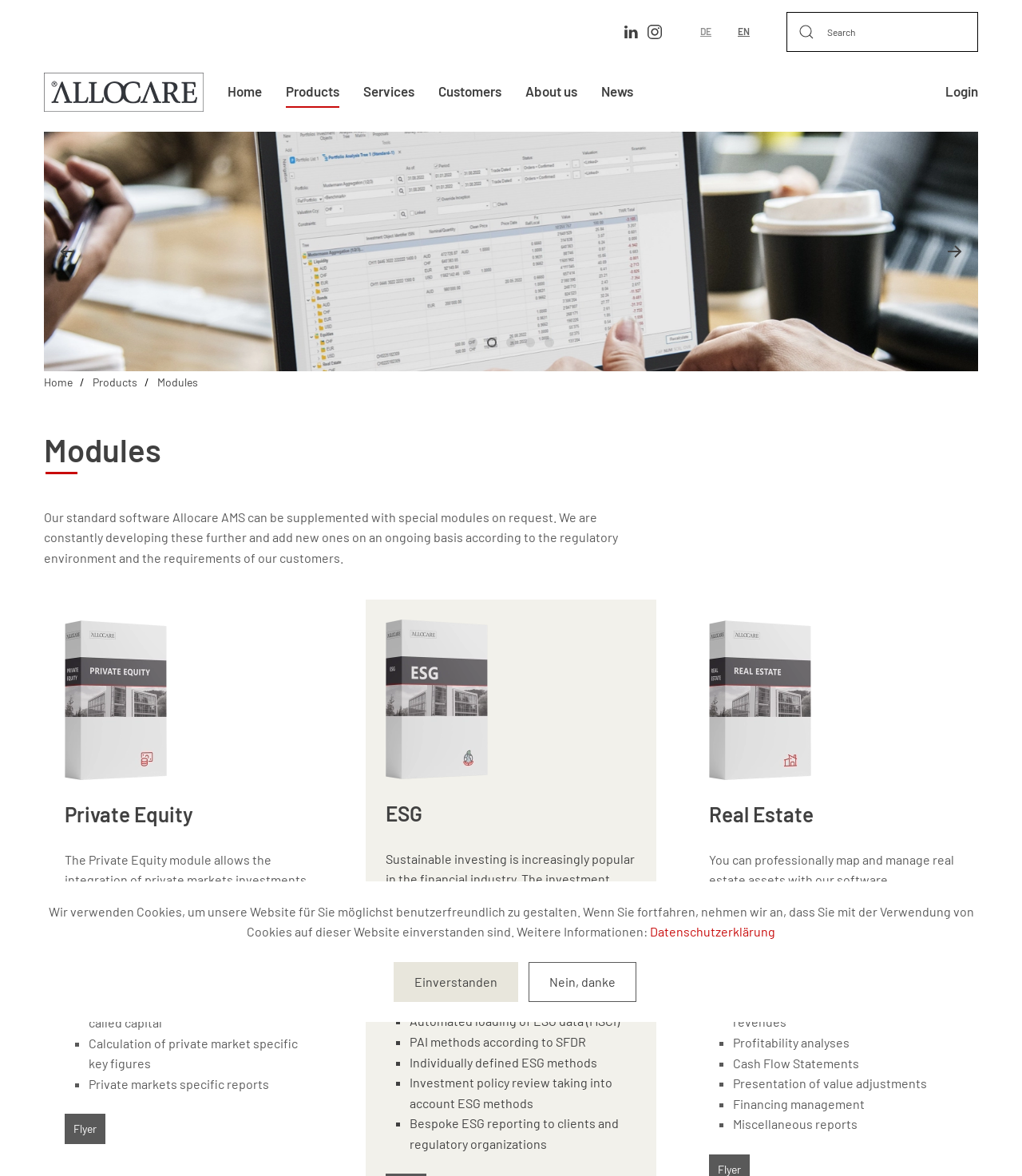Please find the bounding box coordinates of the clickable region needed to complete the following instruction: "Login to the system". The bounding box coordinates must consist of four float numbers between 0 and 1, i.e., [left, top, right, bottom].

[0.925, 0.044, 0.957, 0.112]